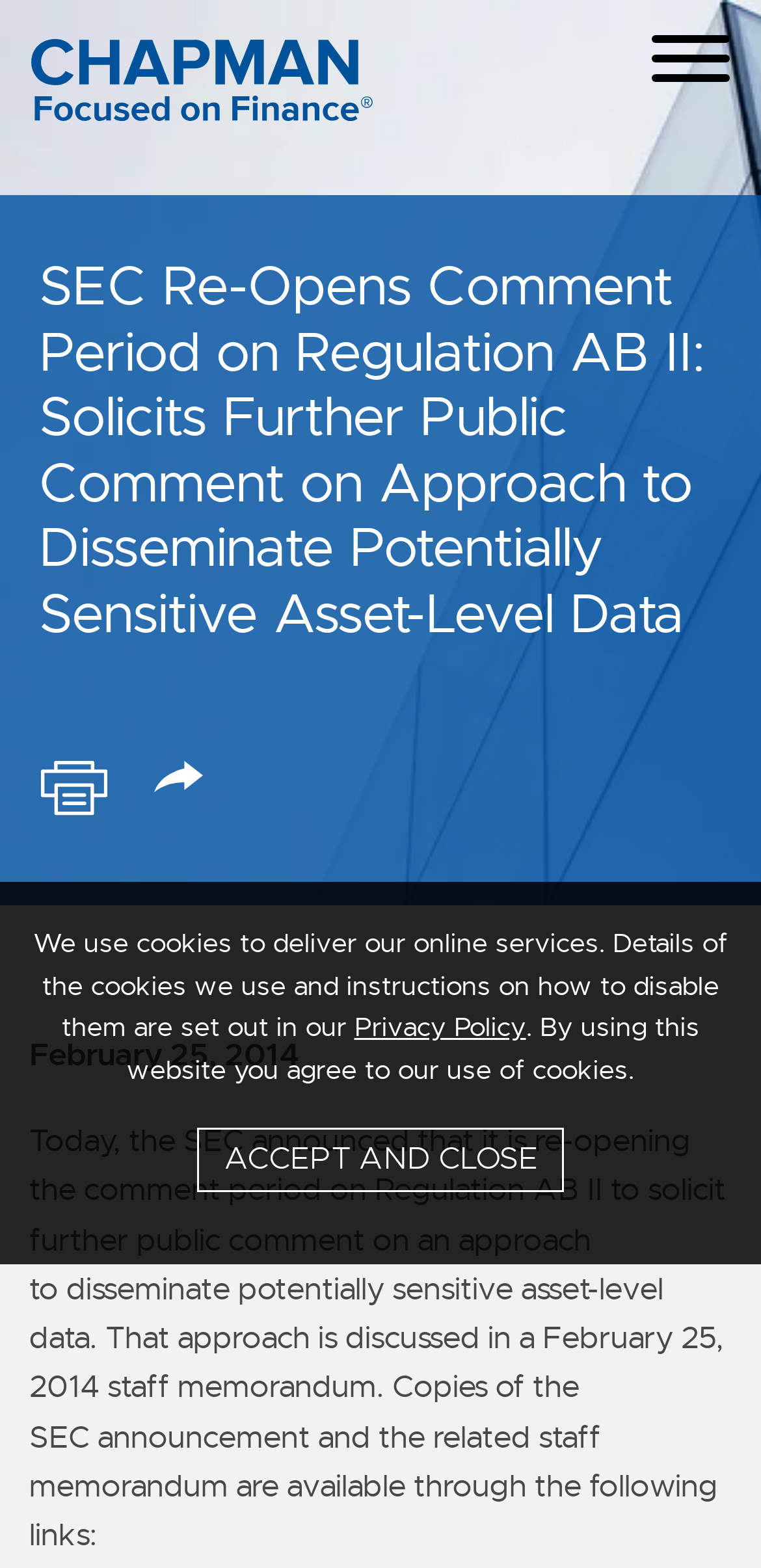Please specify the bounding box coordinates of the area that should be clicked to accomplish the following instruction: "Print the page as PDF". The coordinates should consist of four float numbers between 0 and 1, i.e., [left, top, right, bottom].

[0.054, 0.485, 0.141, 0.52]